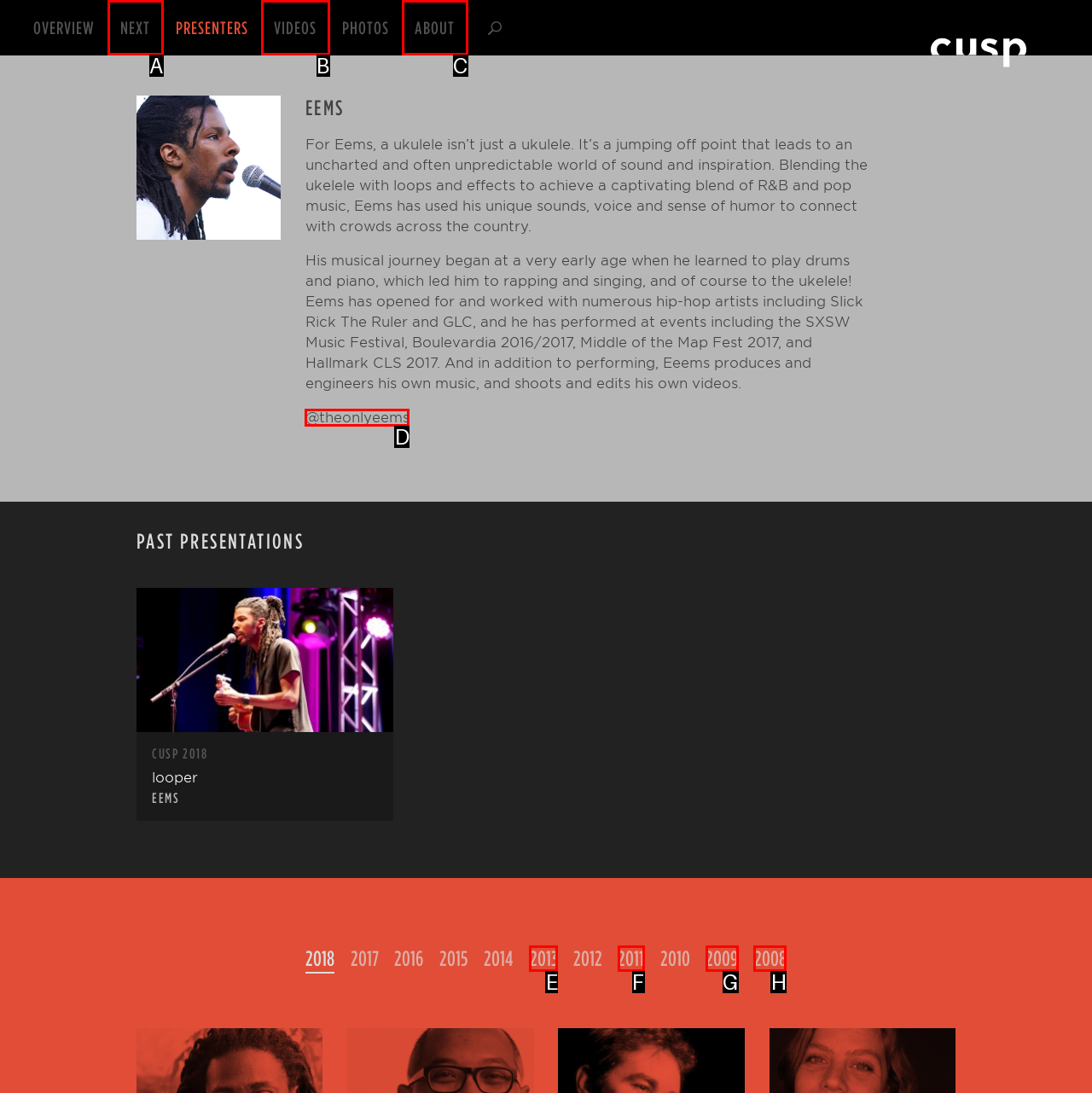Based on the provided element description: 2011, identify the best matching HTML element. Respond with the corresponding letter from the options shown.

F